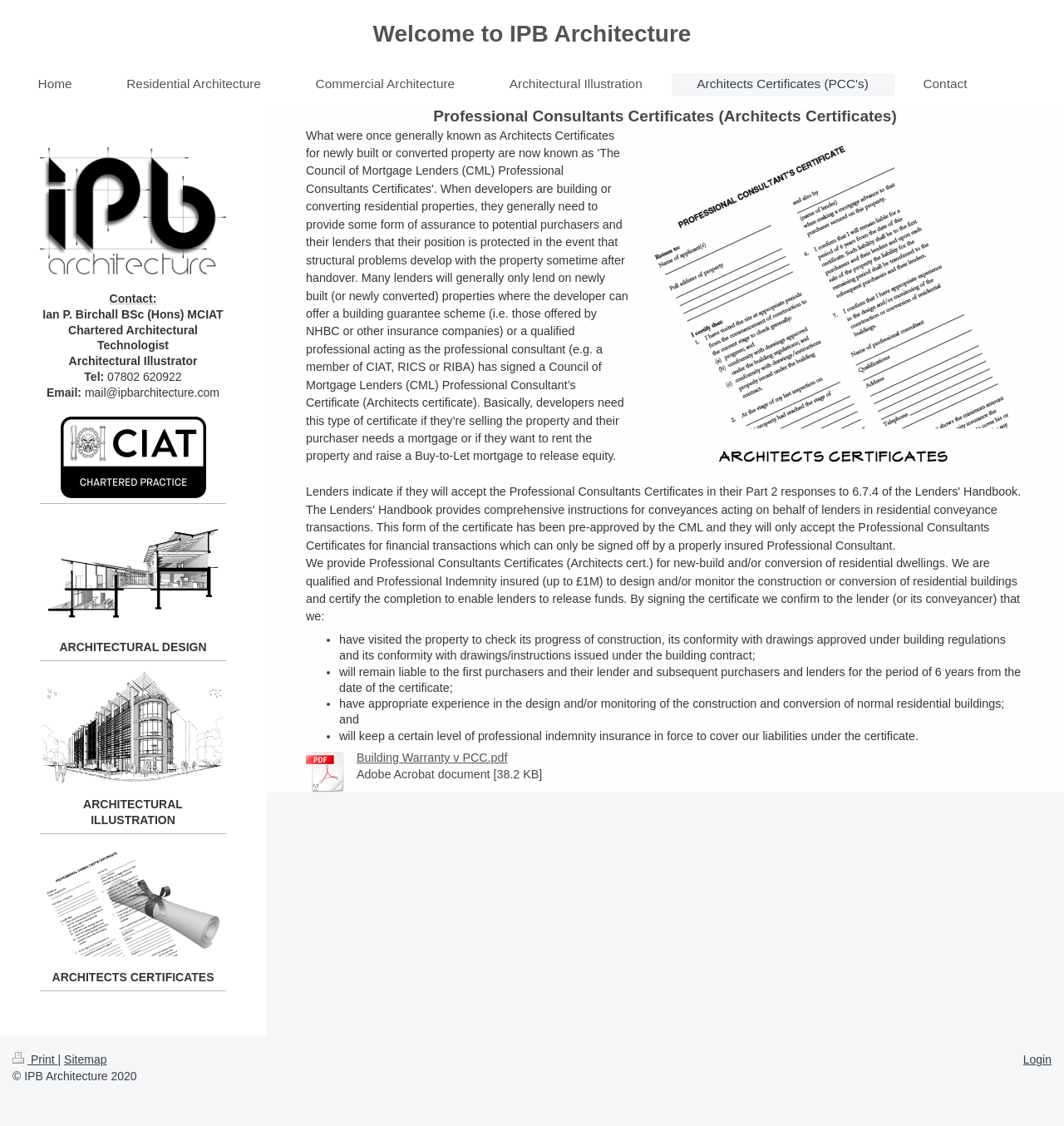Please find the bounding box coordinates of the clickable region needed to complete the following instruction: "Explore Indian Movie News". The bounding box coordinates must consist of four float numbers between 0 and 1, i.e., [left, top, right, bottom].

None